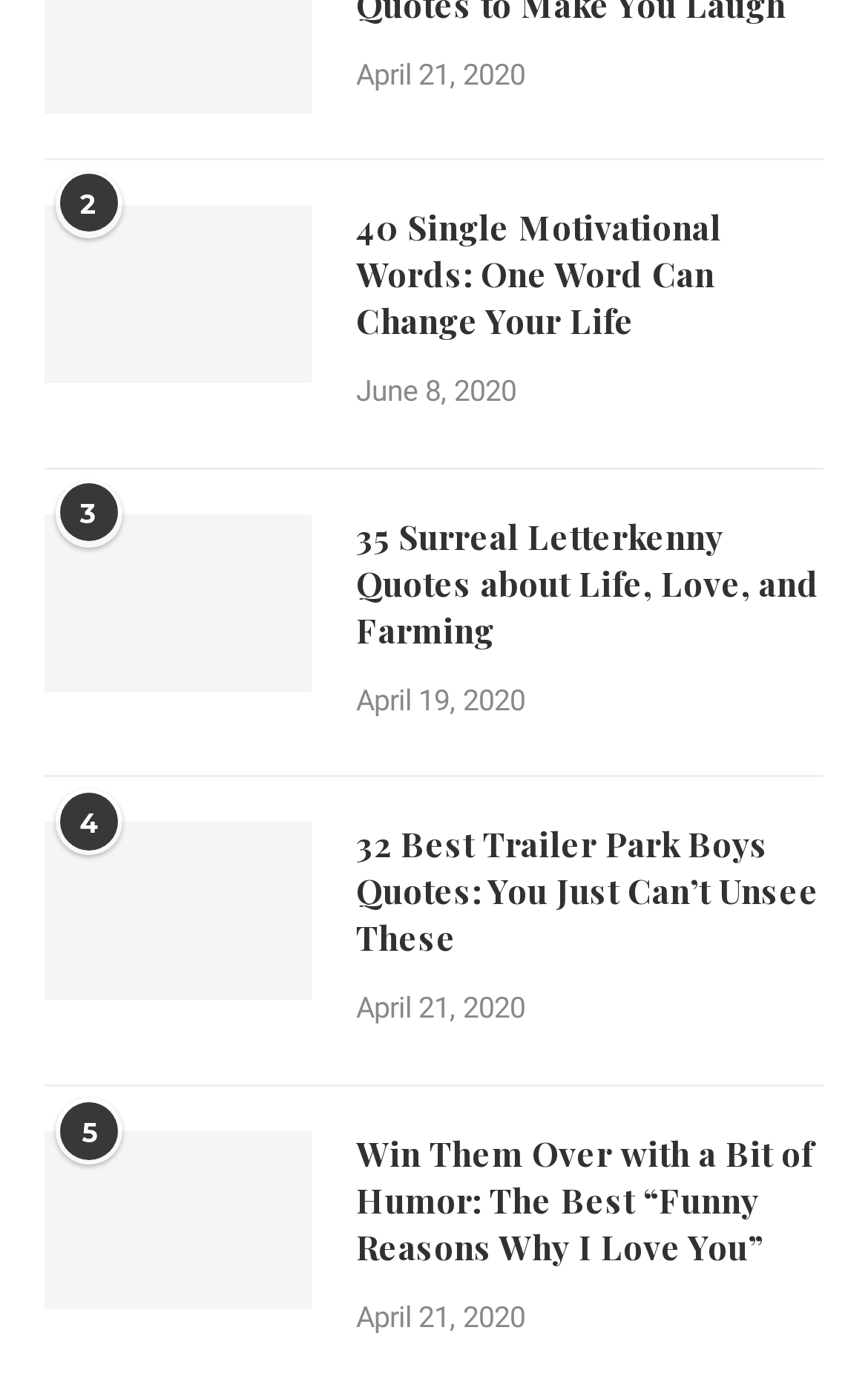Locate the bounding box coordinates of the element that should be clicked to execute the following instruction: "Browse the category of Animals/Pets".

None